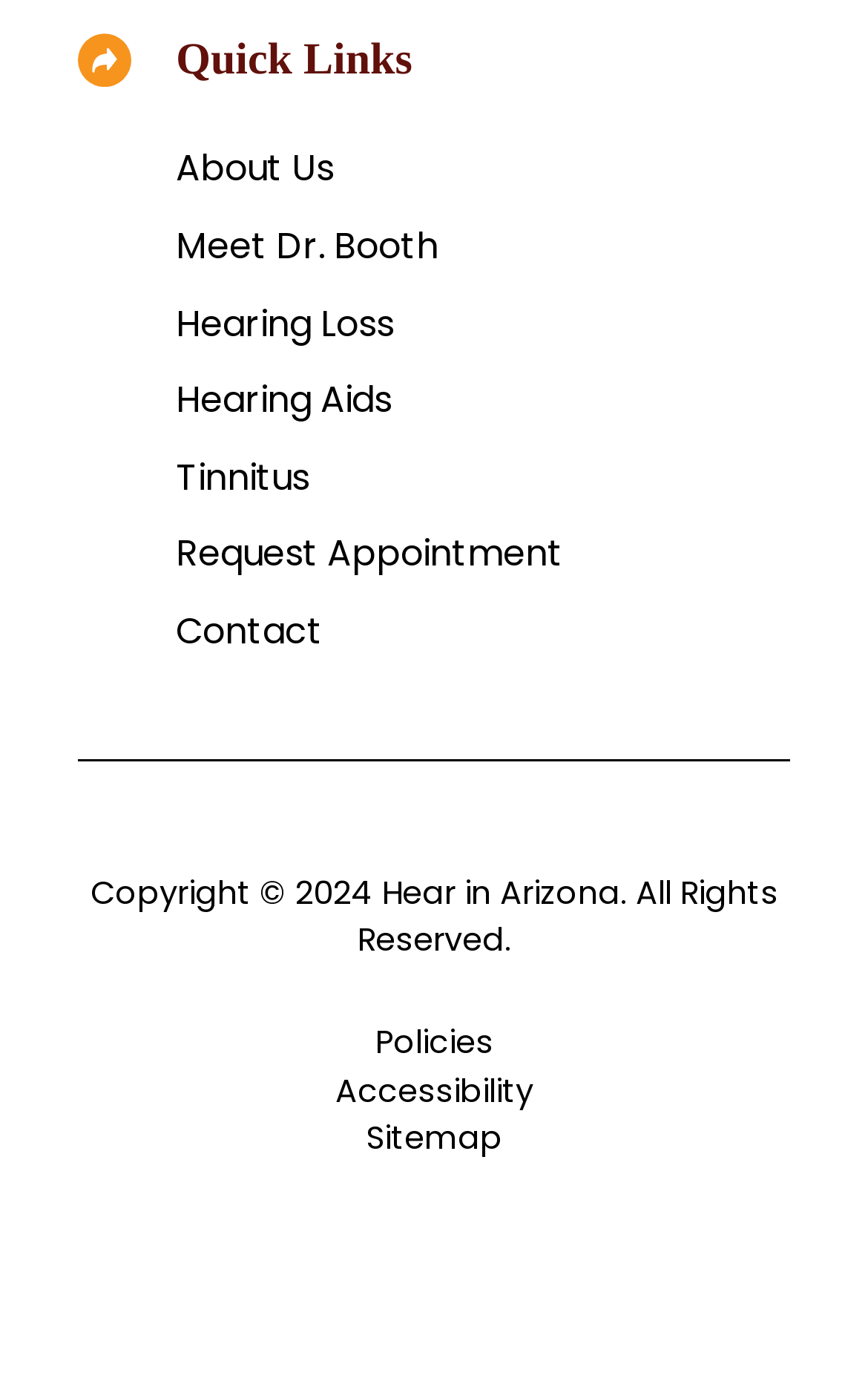What is the name of the doctor featured on the website?
Craft a detailed and extensive response to the question.

The website has a link 'Meet Dr. Booth' which suggests that Dr. Booth is a key person associated with the website, likely a doctor or a professional in the field of hearing healthcare.